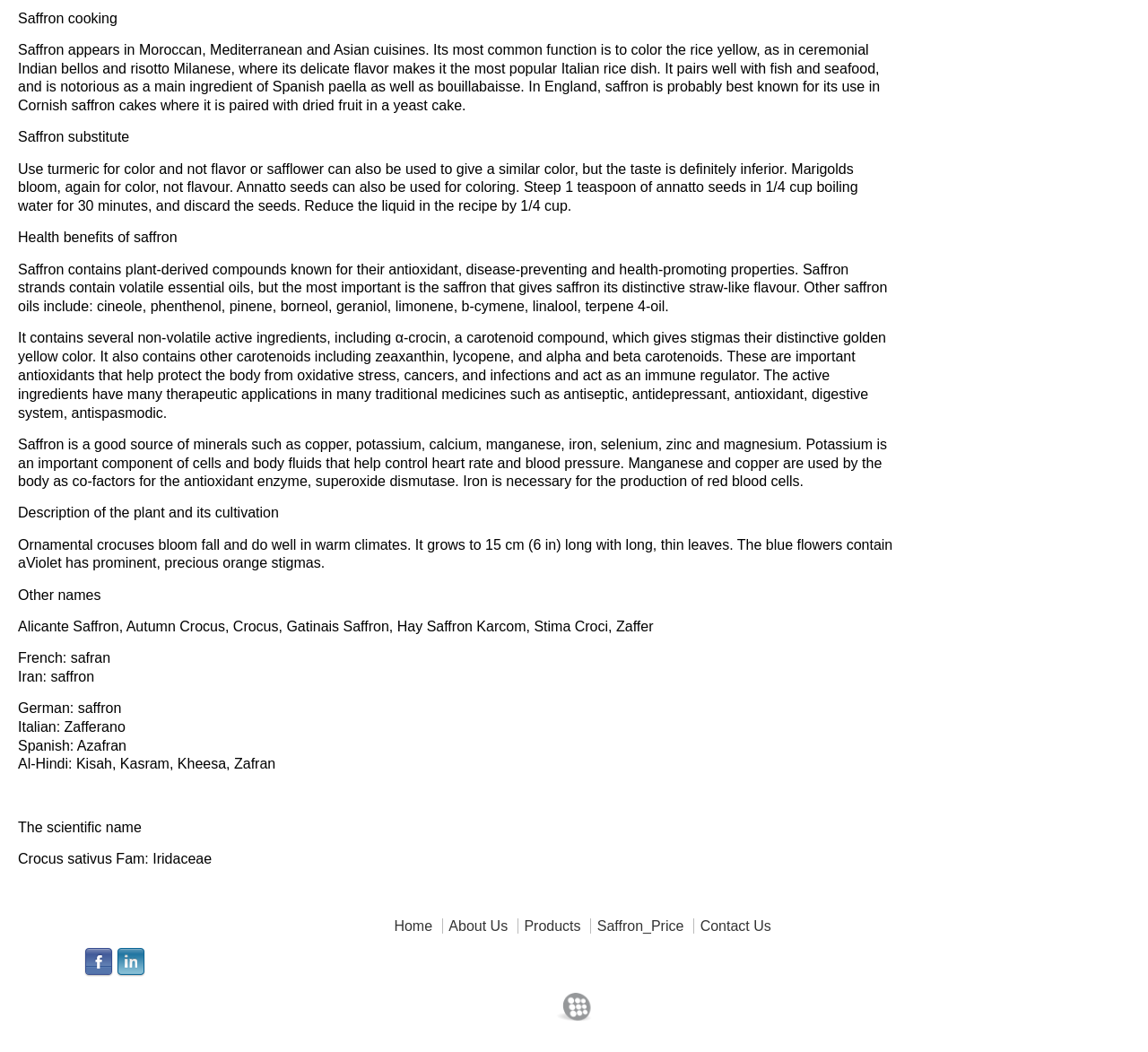Given the element description "Home", identify the bounding box of the corresponding UI element.

[0.343, 0.873, 0.377, 0.888]